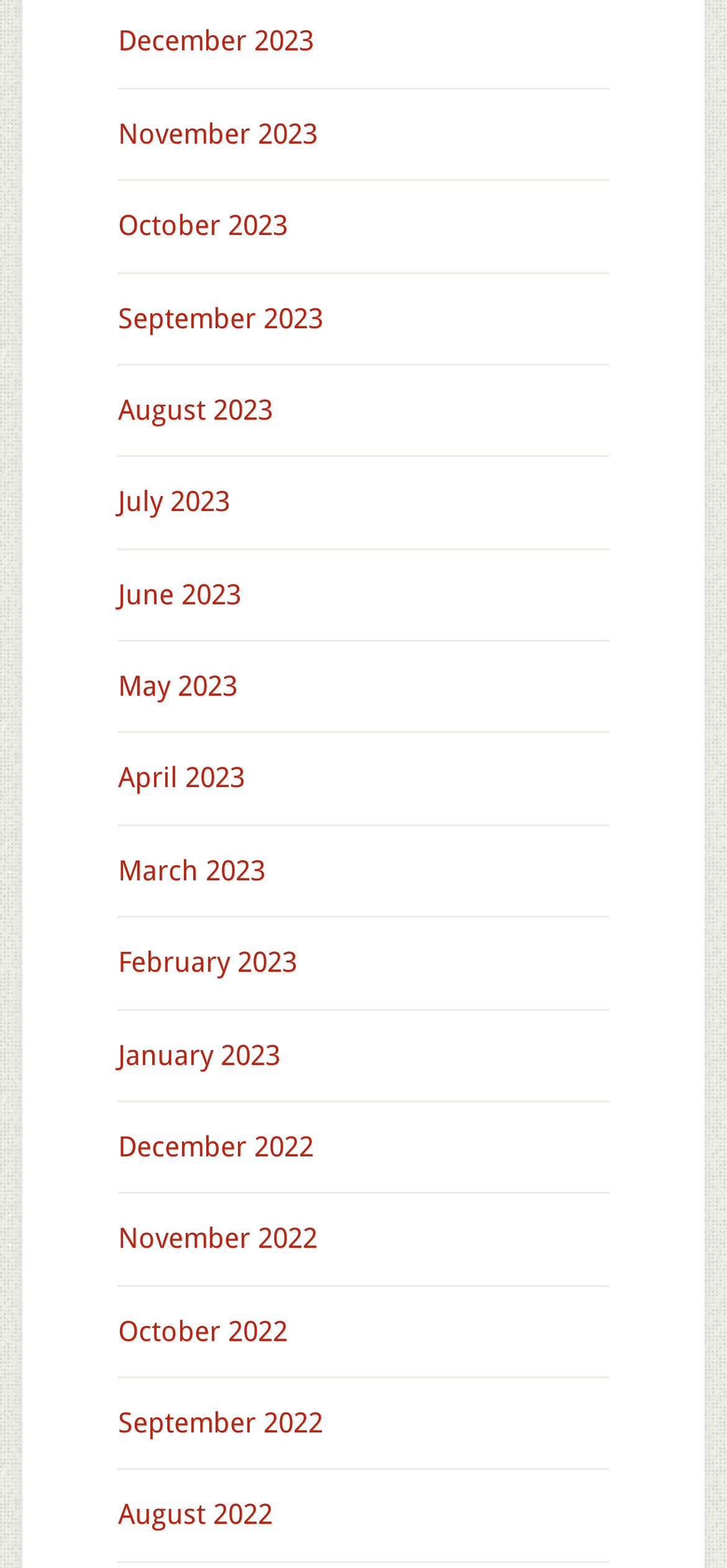Answer the question in one word or a short phrase:
What is the common prefix of all the links?

Month and year